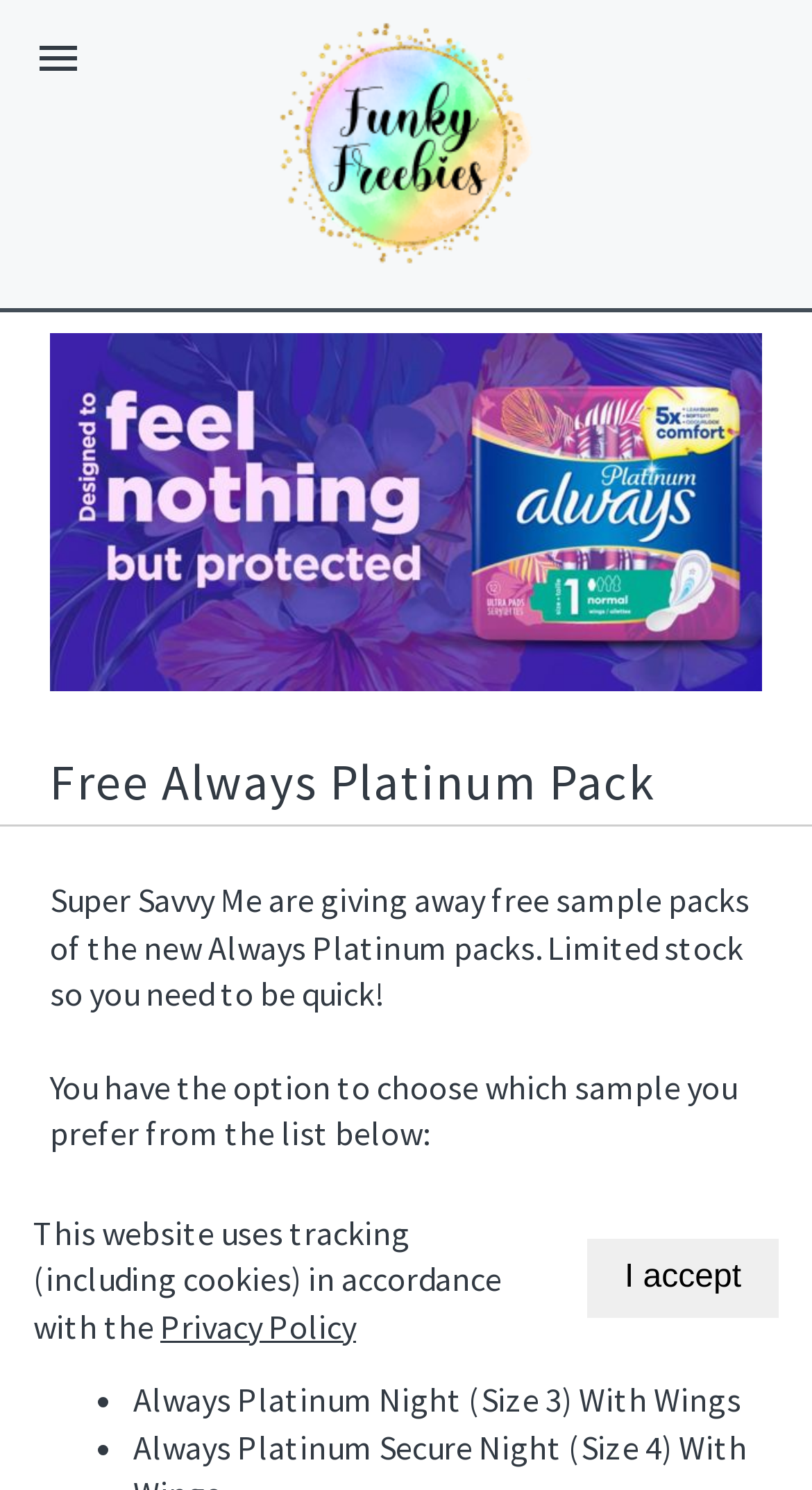Find and extract the text of the primary heading on the webpage.

Free Always Platinum Pack